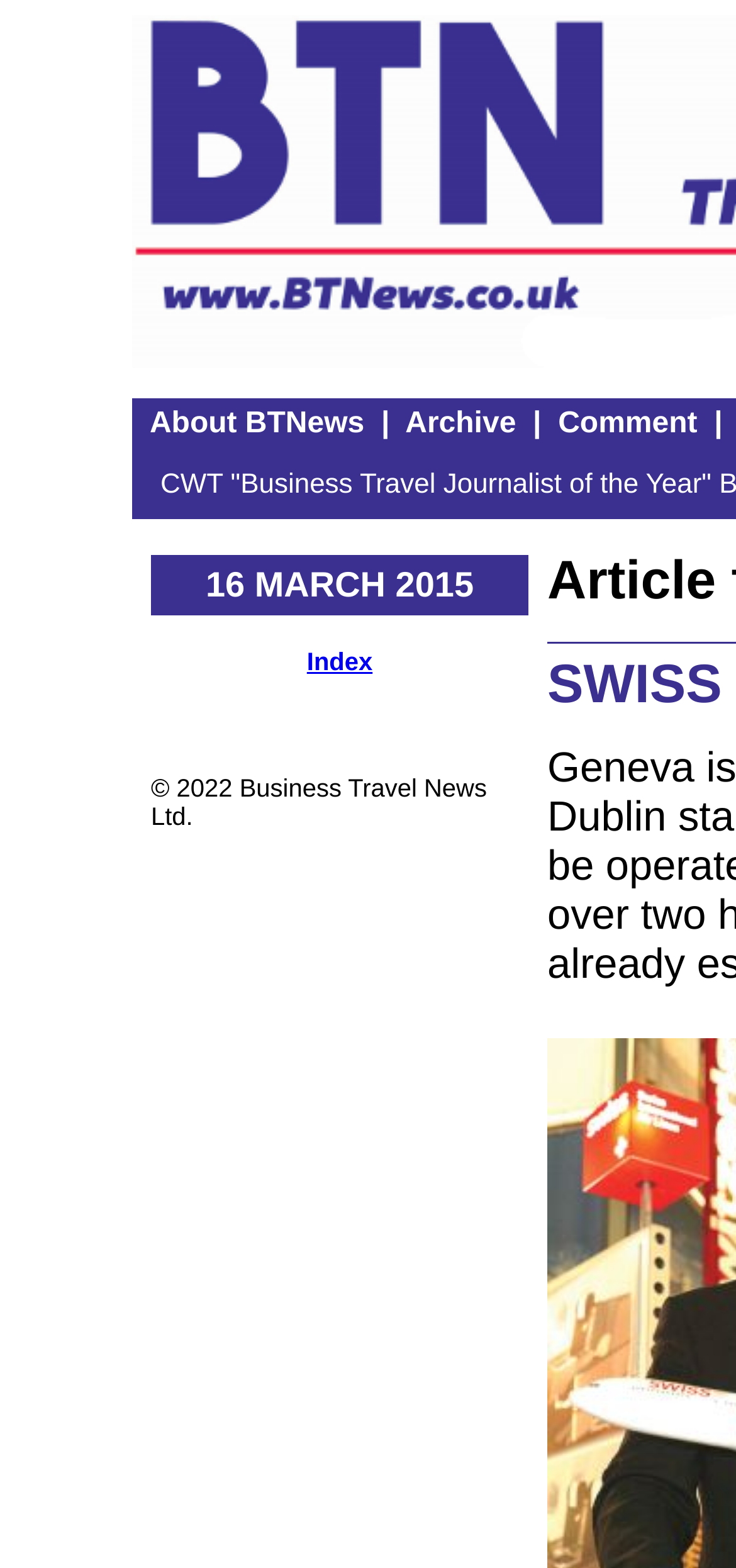What is the date mentioned on the webpage?
Give a detailed response to the question by analyzing the screenshot.

I found the date '16 MARCH 2015' on the webpage by looking at the StaticText element with bounding box coordinates [0.279, 0.36, 0.644, 0.385].